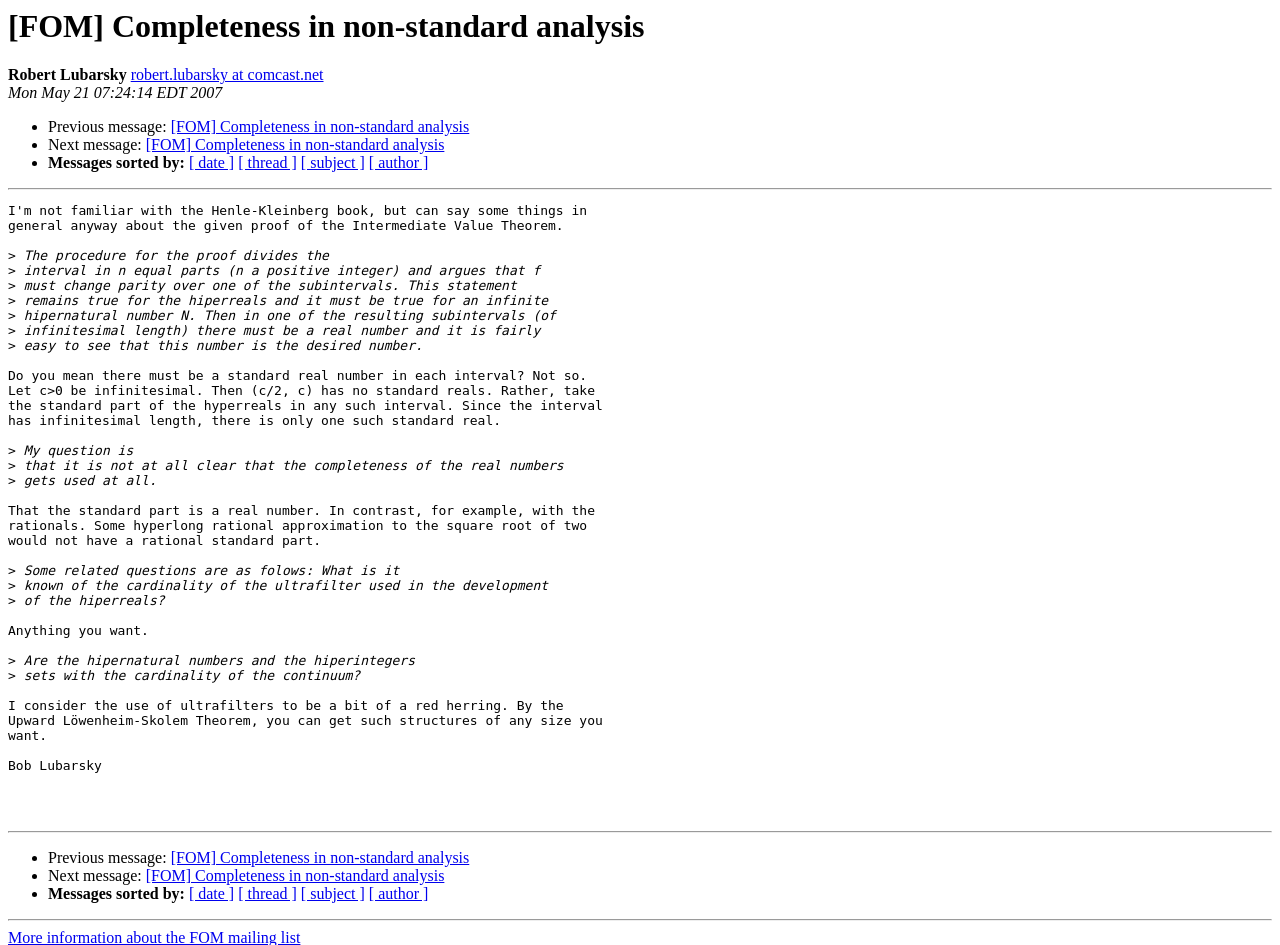What is the topic of this message?
Based on the image, answer the question with as much detail as possible.

The topic of this message is Completeness in non-standard analysis, which can be found in the heading element at the top of the webpage and also in the link elements throughout the webpage.